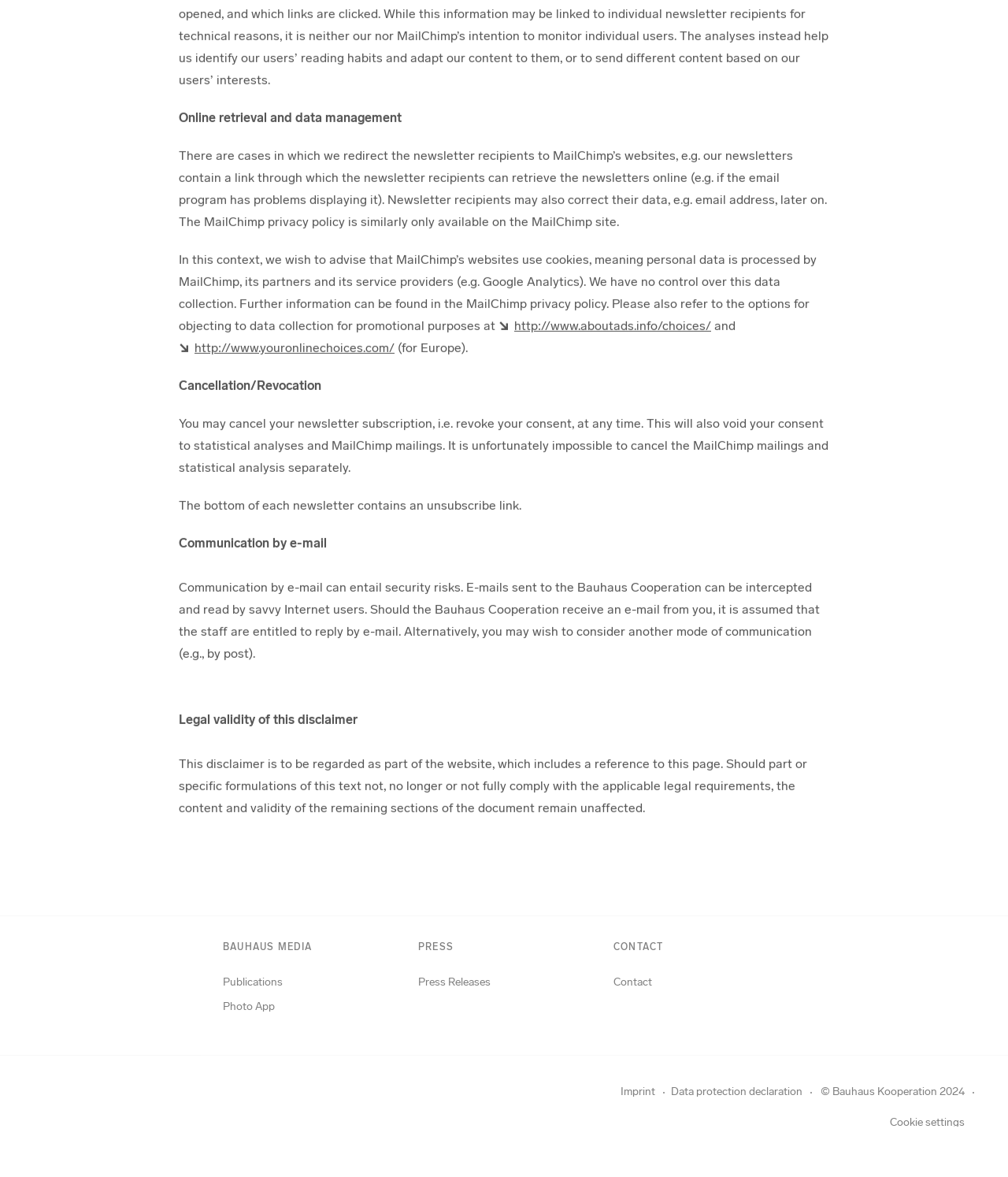What is the purpose of the links under the 'PRESS' heading?
Refer to the image and answer the question using a single word or phrase.

Access to press releases